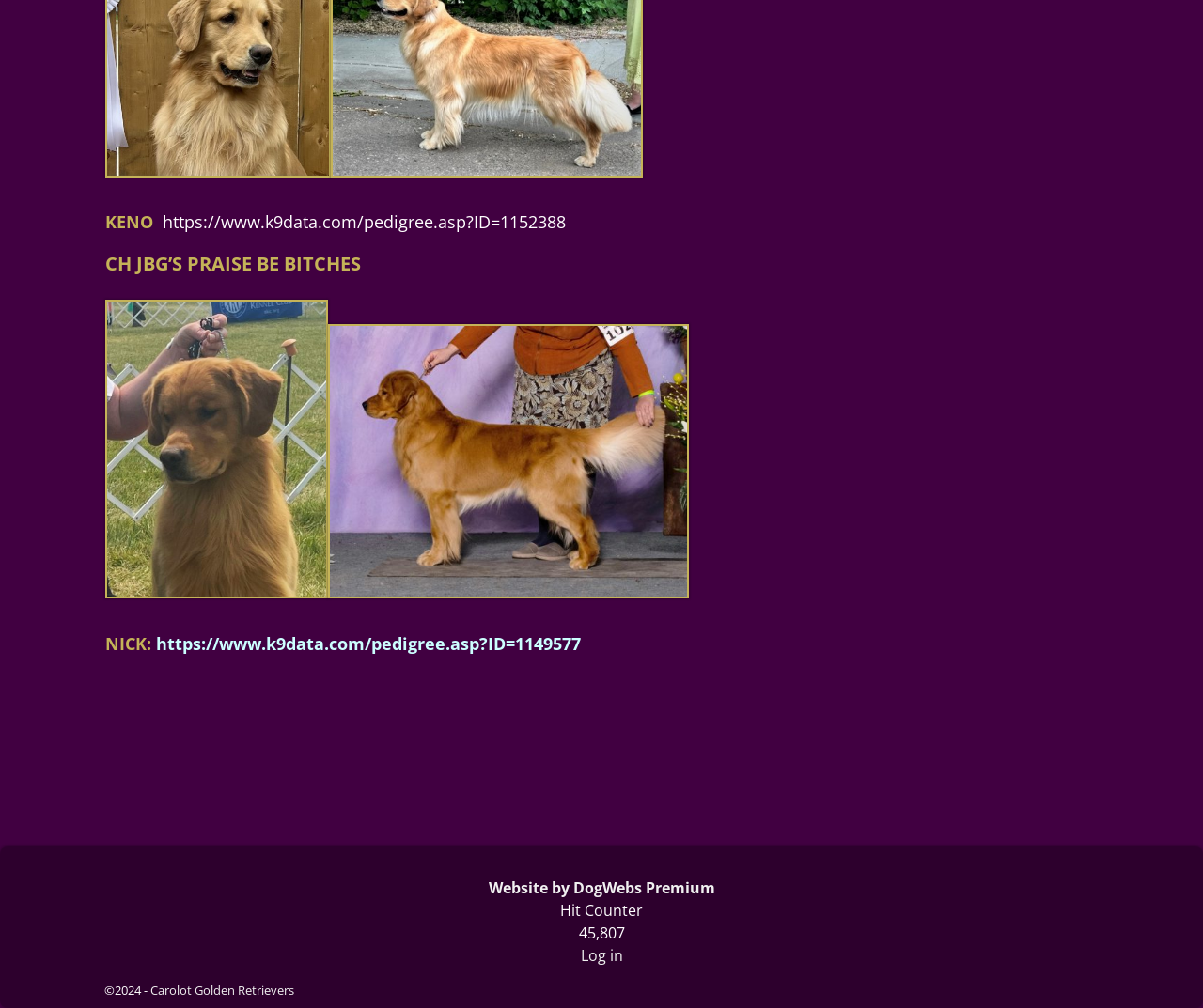Identify the bounding box of the UI element that matches this description: "aria-label="Search..." name="q" placeholder="Search..."".

None